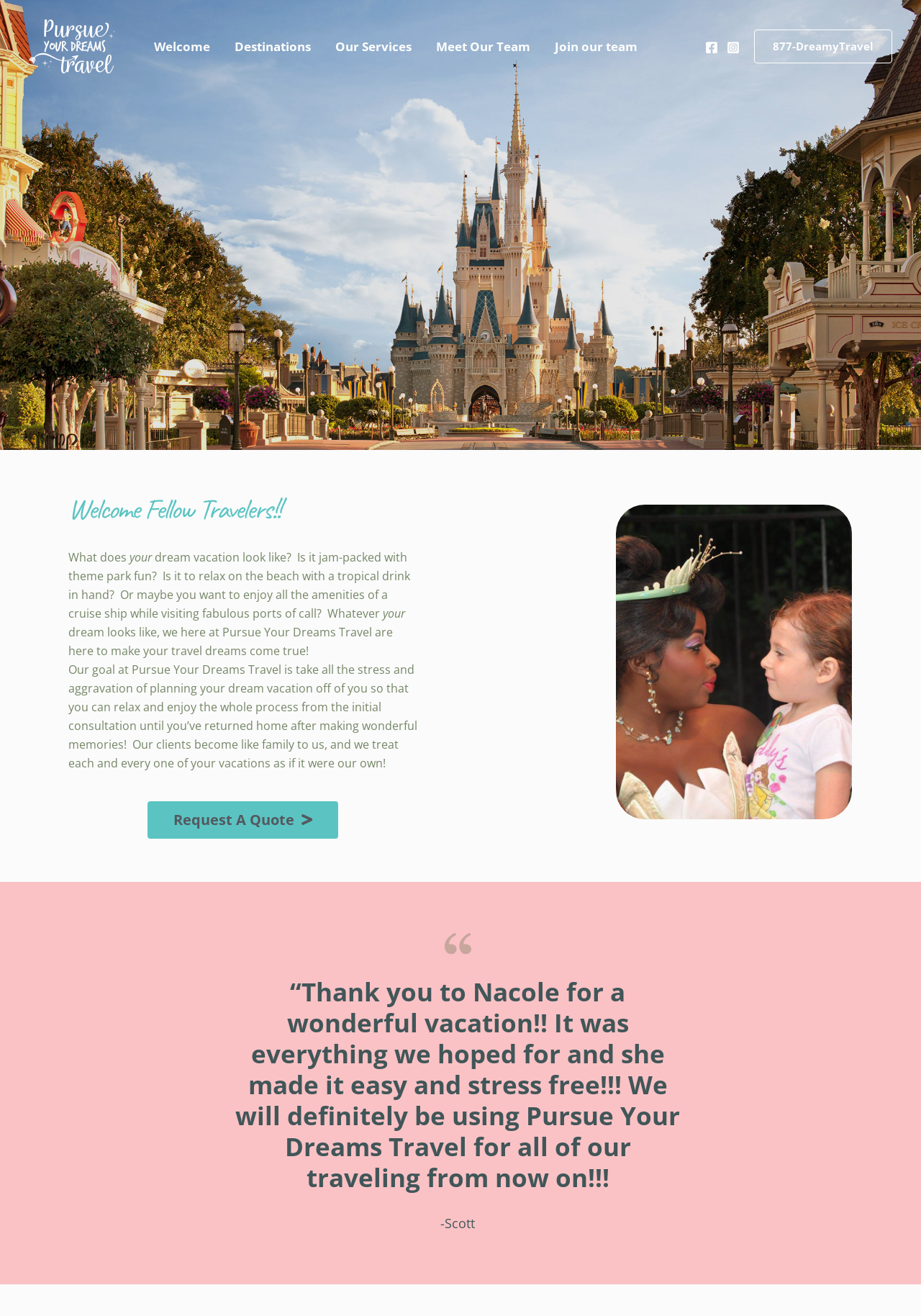With reference to the screenshot, provide a detailed response to the question below:
What are the social media platforms linked on the webpage?

The social media platforms linked on the webpage can be found on the top-right corner, where there are two link elements with corresponding image elements. The first link element has an image with no text, but it is likely a Facebook icon, and the second link element has an image with no text, but it is likely an Instagram icon.